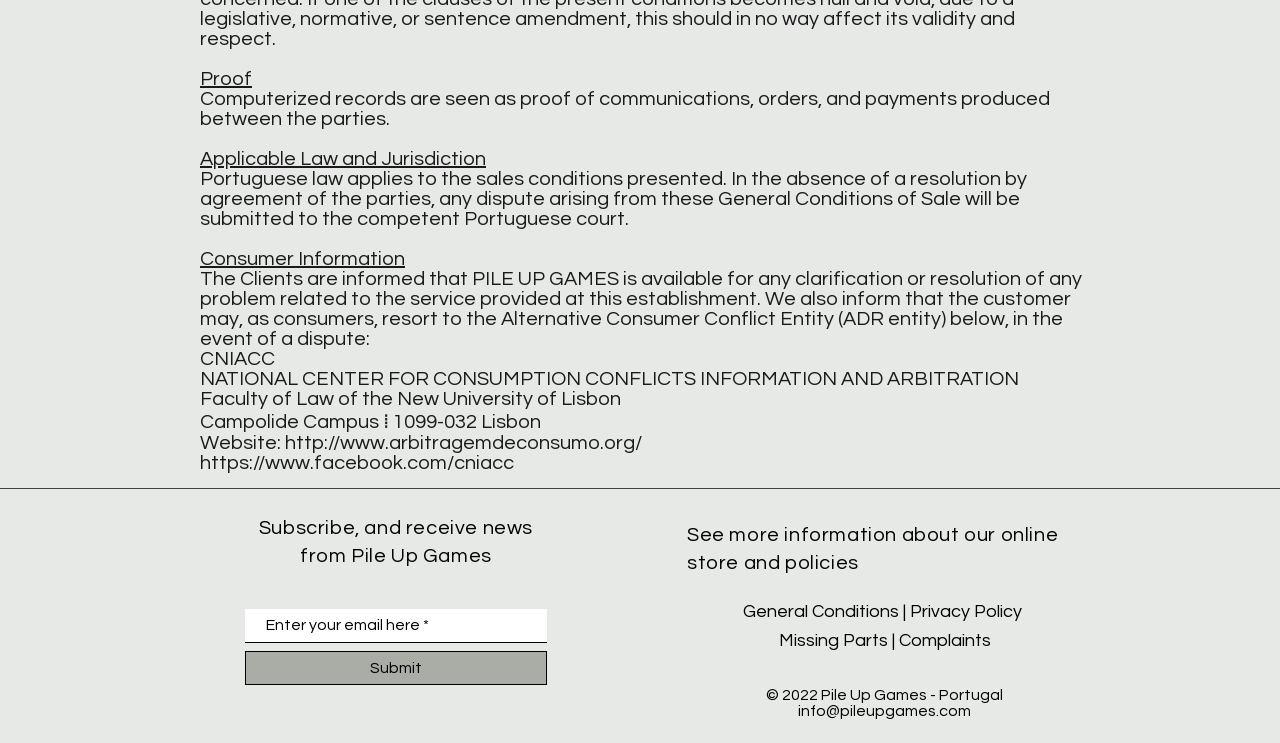Provide the bounding box coordinates of the HTML element described by the text: "http://www.arbitragemdeconsumo.org/". The coordinates should be in the format [left, top, right, bottom] with values between 0 and 1.

[0.223, 0.583, 0.502, 0.61]